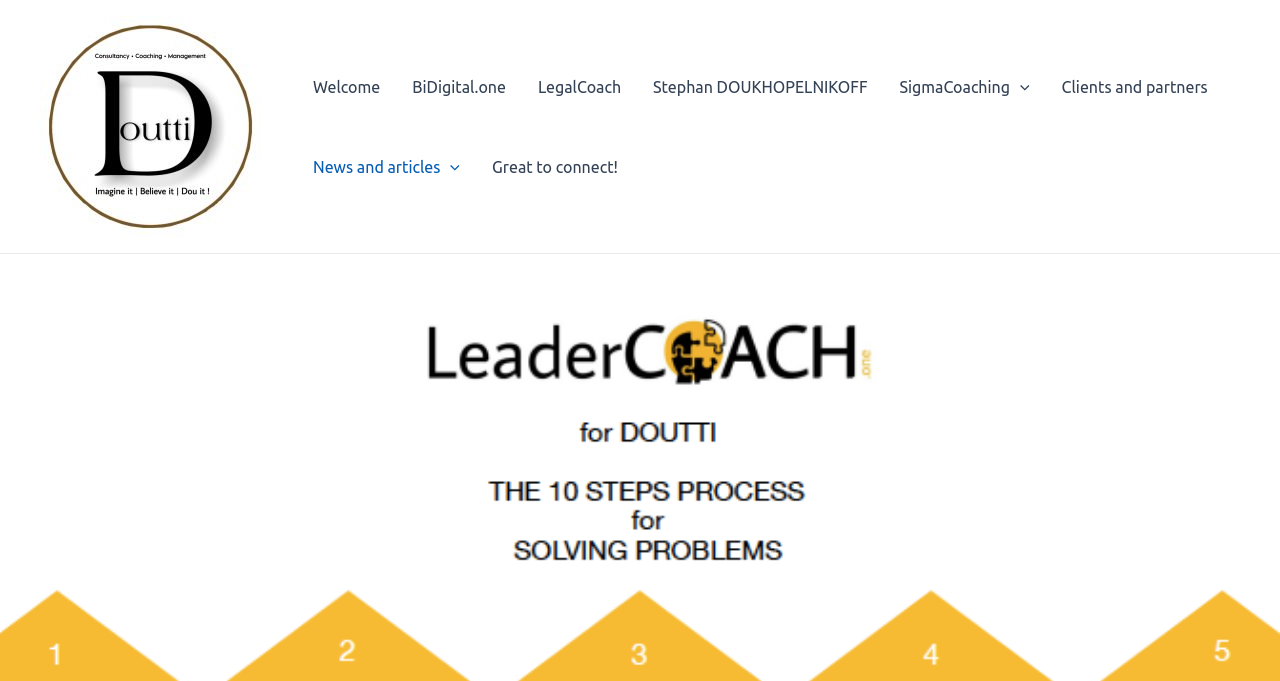Please give a concise answer to this question using a single word or phrase: 
What is the logo of the website?

DOUTTI